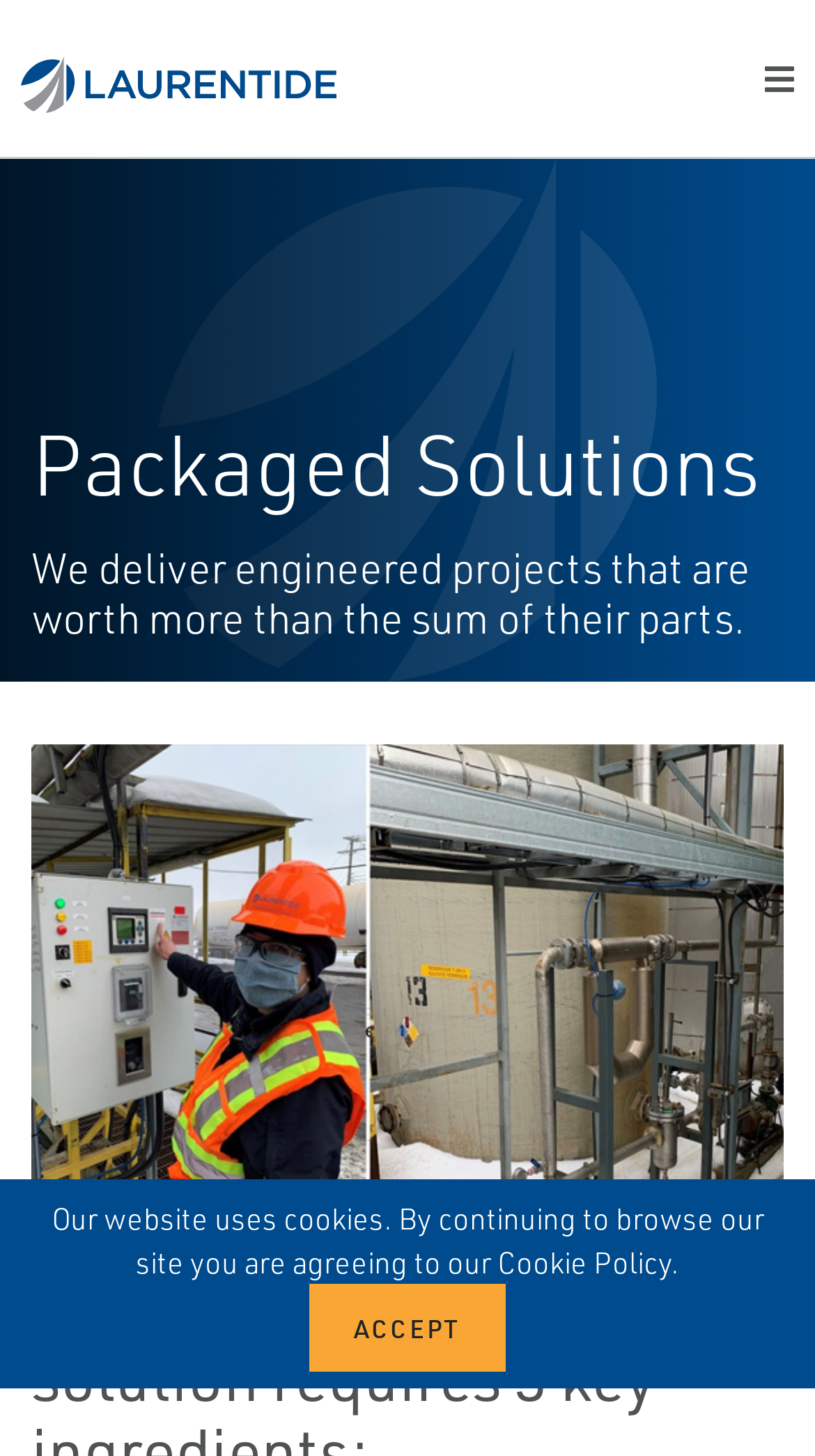Locate the bounding box coordinates of the element I should click to achieve the following instruction: "Go to the 'Atlantic' page".

[0.0, 0.375, 1.0, 0.441]